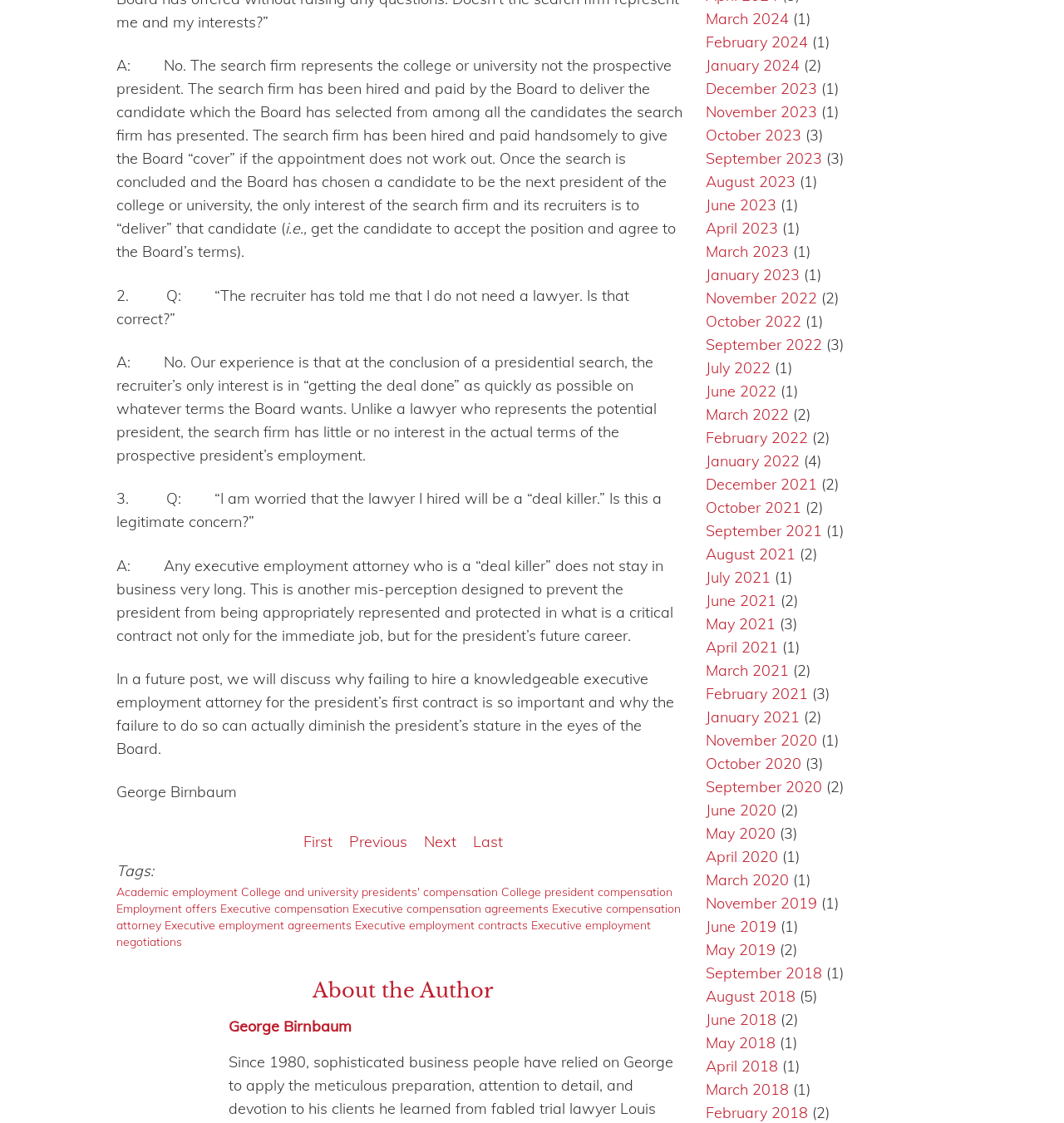Please find and report the bounding box coordinates of the element to click in order to perform the following action: "Click on the 'About the Author' heading". The coordinates should be expressed as four float numbers between 0 and 1, in the format [left, top, right, bottom].

[0.121, 0.872, 0.636, 0.893]